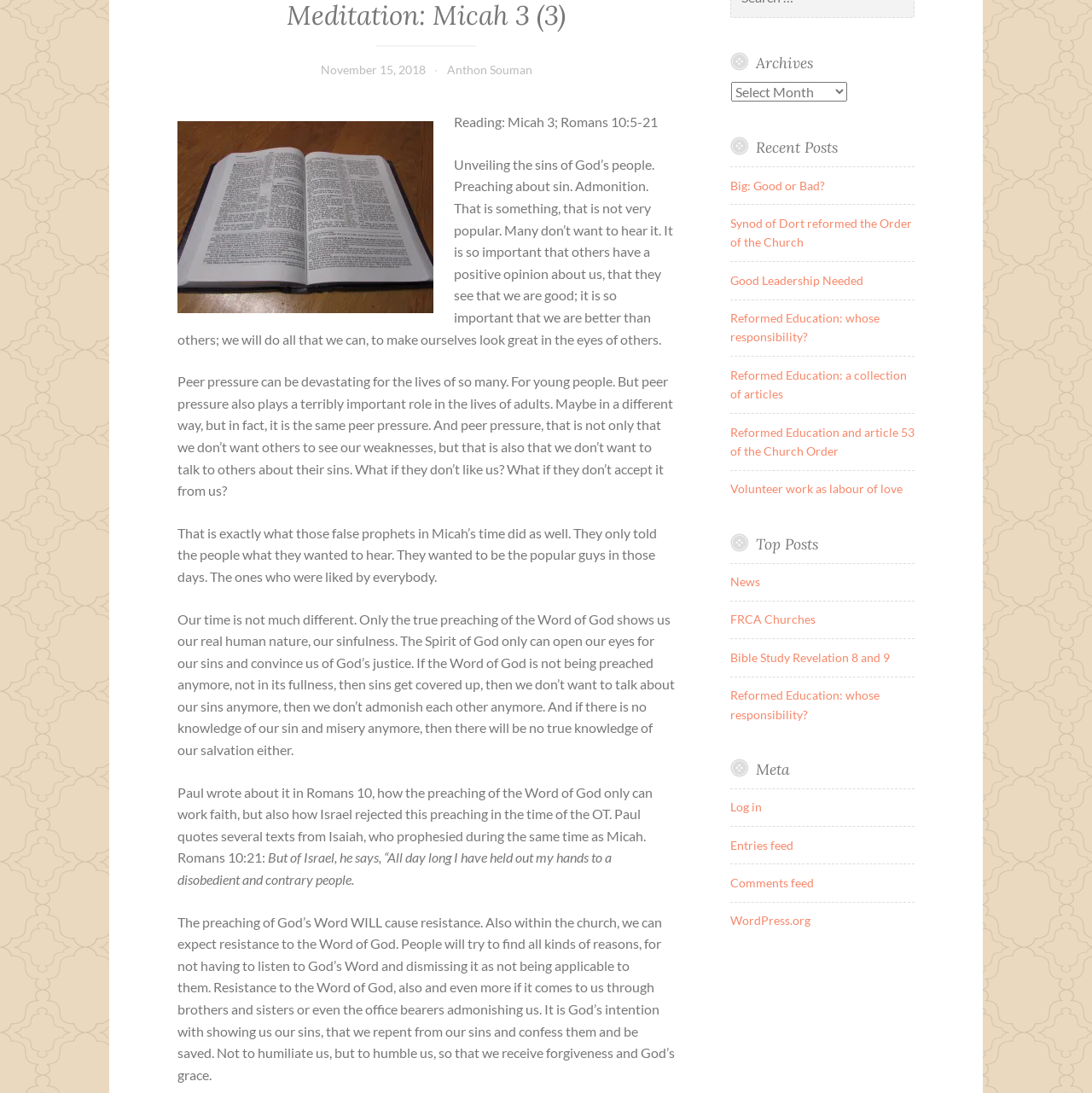Using the description "WordPress.org", predict the bounding box of the relevant HTML element.

[0.669, 0.836, 0.742, 0.849]